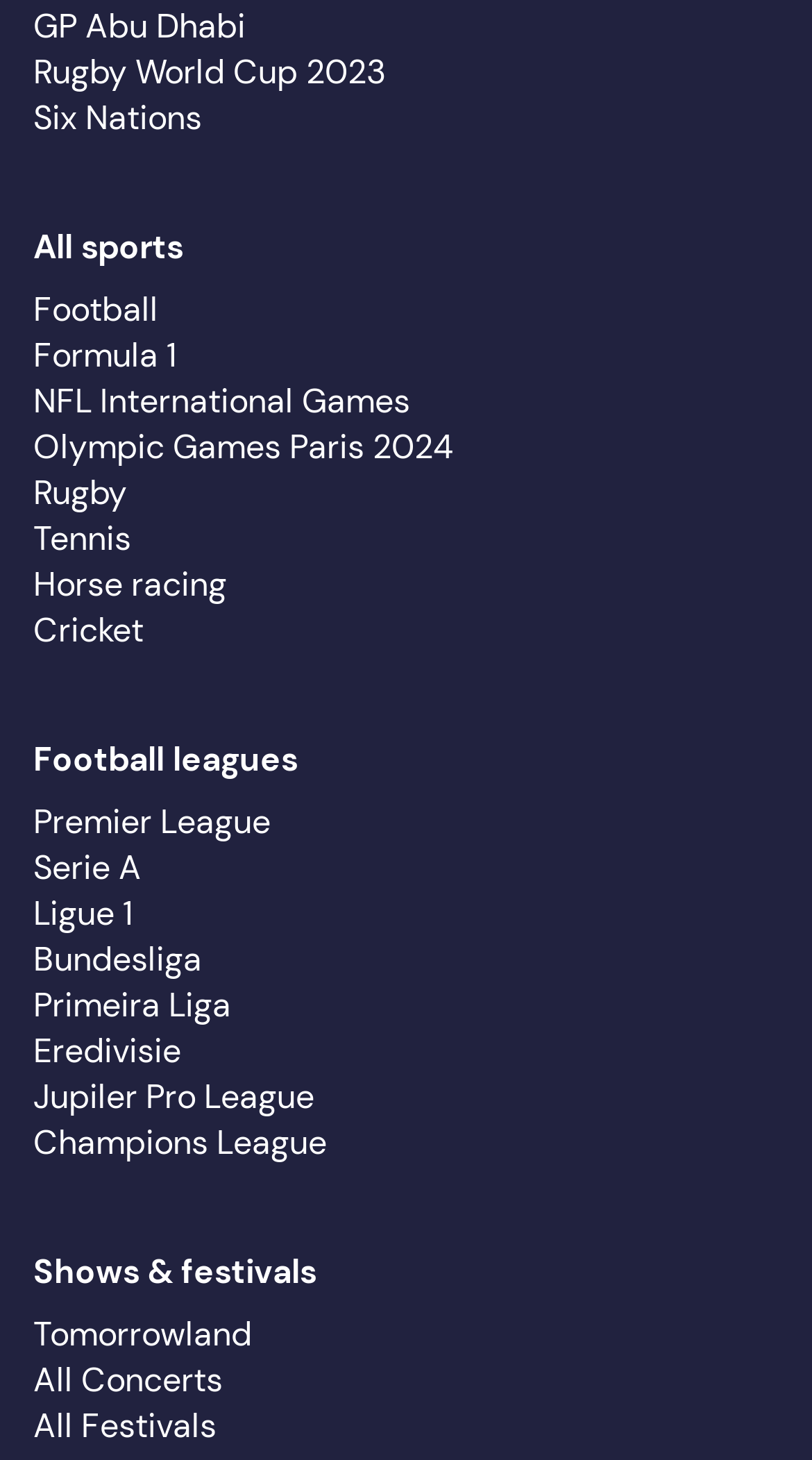Given the element description GP Abu Dhabi, specify the bounding box coordinates of the corresponding UI element in the format (top-left x, top-left y, bottom-right x, bottom-right y). All values must be between 0 and 1.

[0.041, 0.003, 0.303, 0.033]